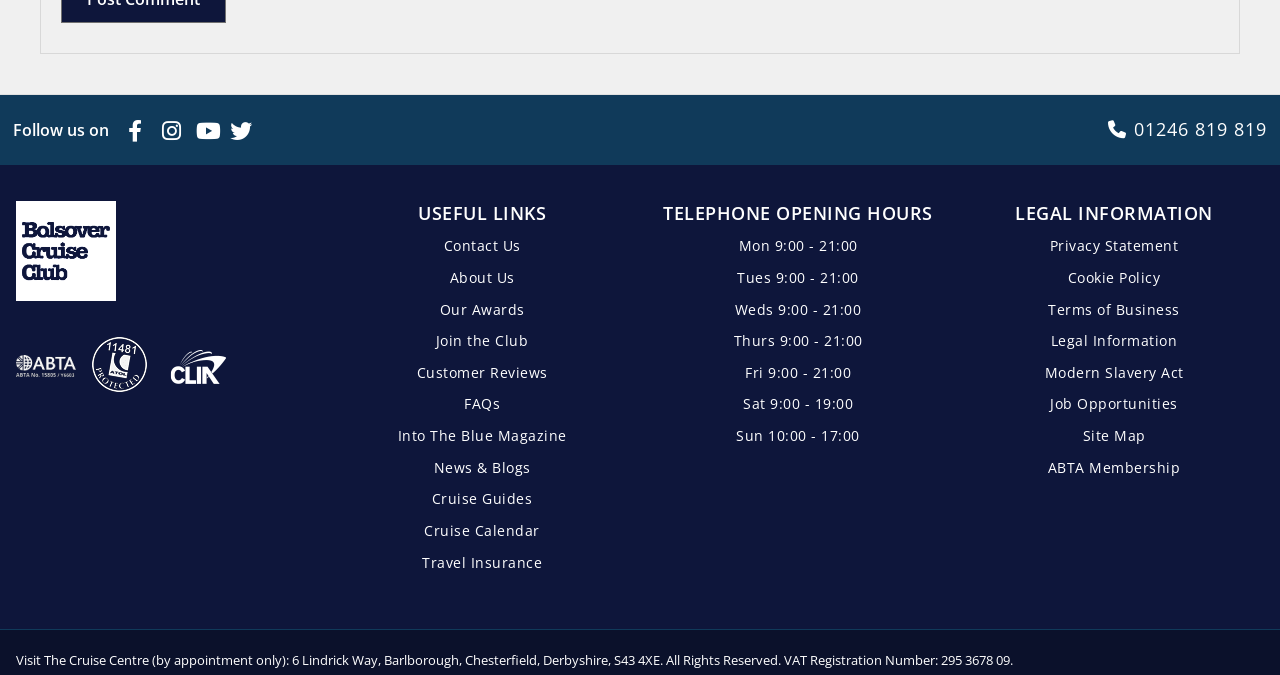Respond to the question below with a single word or phrase: What are the telephone opening hours on Monday?

9:00 - 21:00